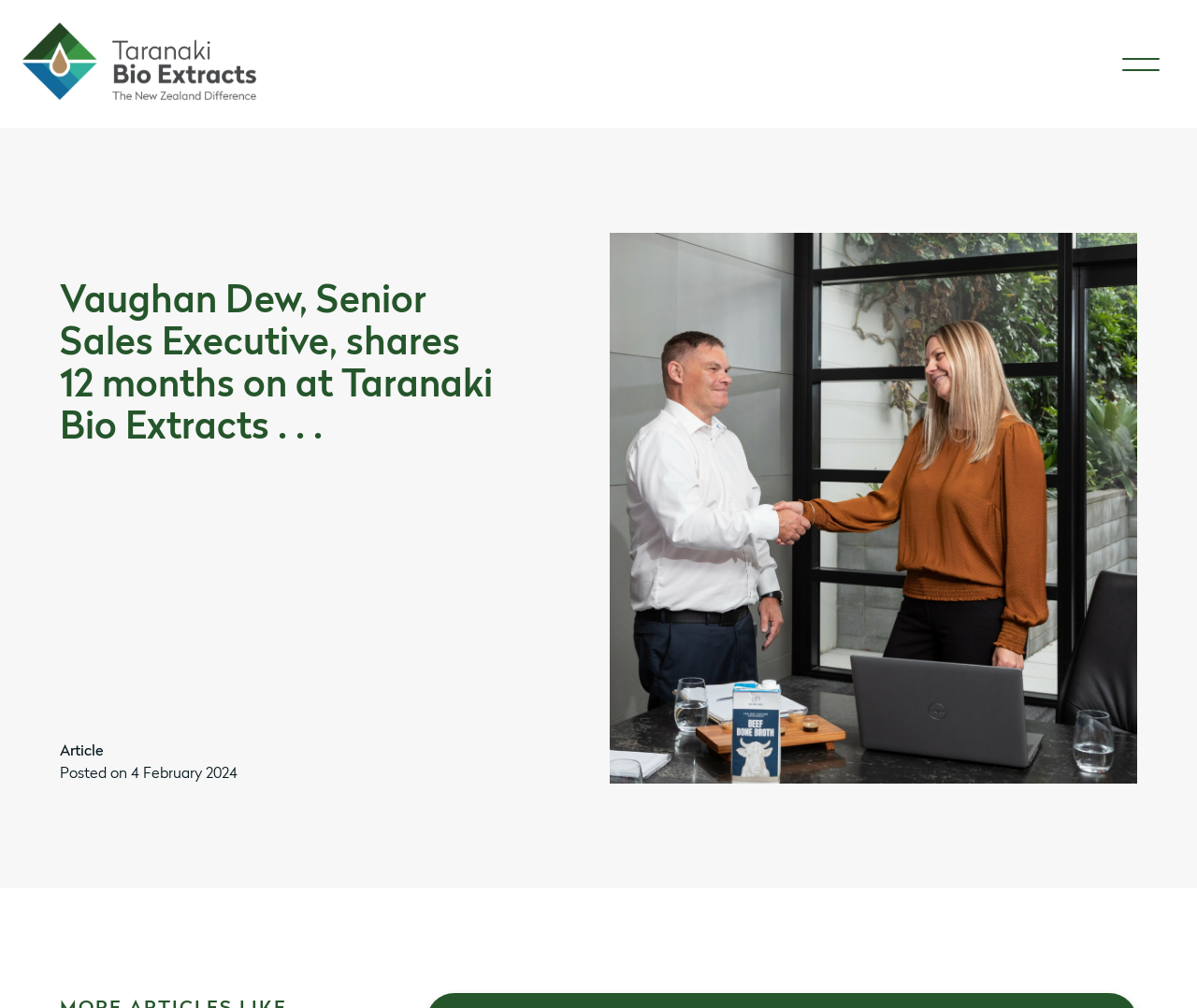What is the company name of Vaughan Dew's employer?
Using the image, give a concise answer in the form of a single word or short phrase.

Taranaki Bio Extracts